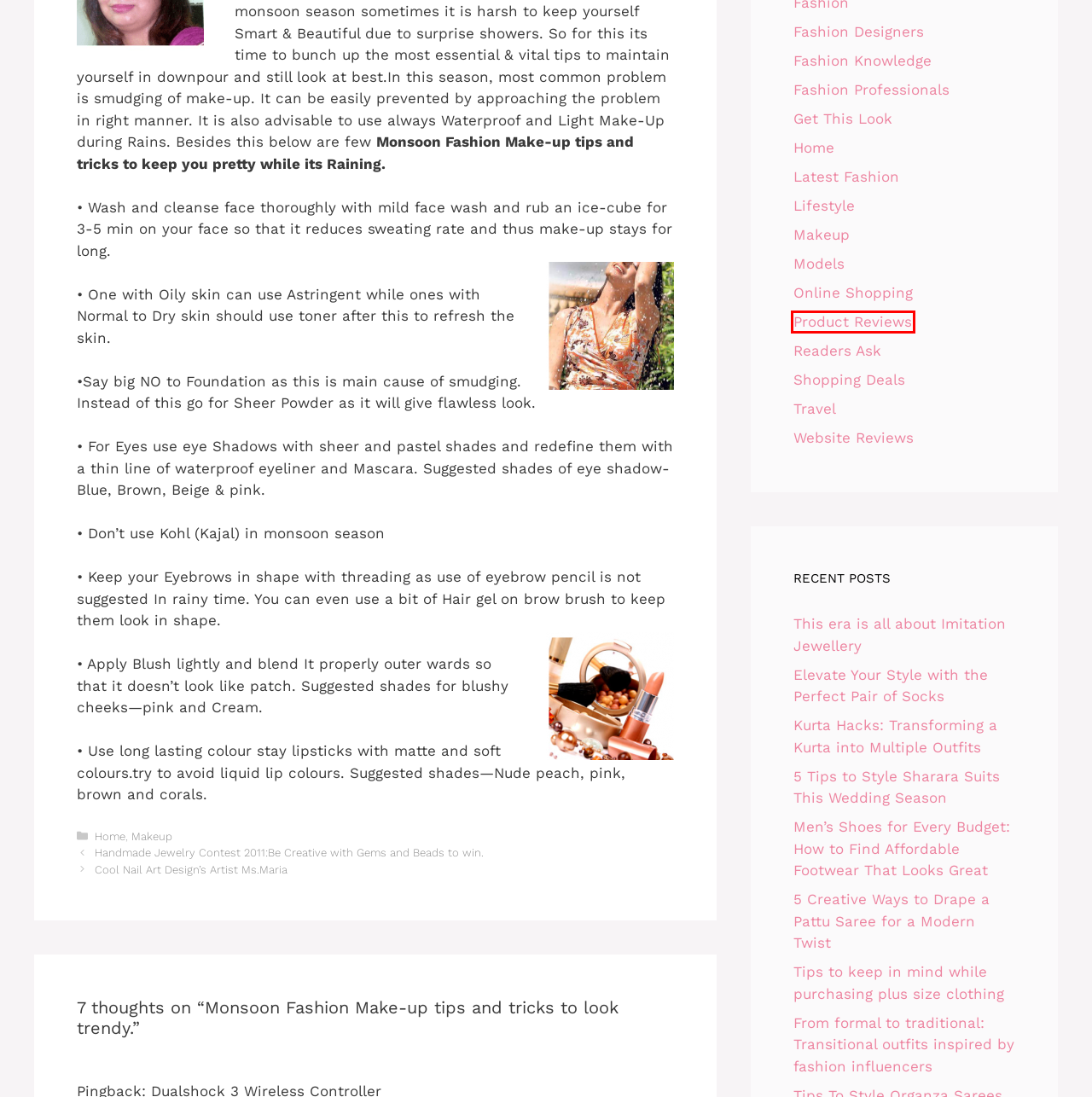Examine the screenshot of a webpage with a red bounding box around an element. Then, select the webpage description that best represents the new page after clicking the highlighted element. Here are the descriptions:
A. From formal to traditional: Transitional outfits inspired by fashion influencers – My Fashion Villa
B. Online Shopping – My Fashion Villa
C. Product Reviews – My Fashion Villa
D. Models – My Fashion Villa
E. This era is all about Imitation Jewellery – My Fashion Villa
F. Readers Ask – My Fashion Villa
G. Fashion Designers – My Fashion Villa
H. Get This Look – My Fashion Villa

C